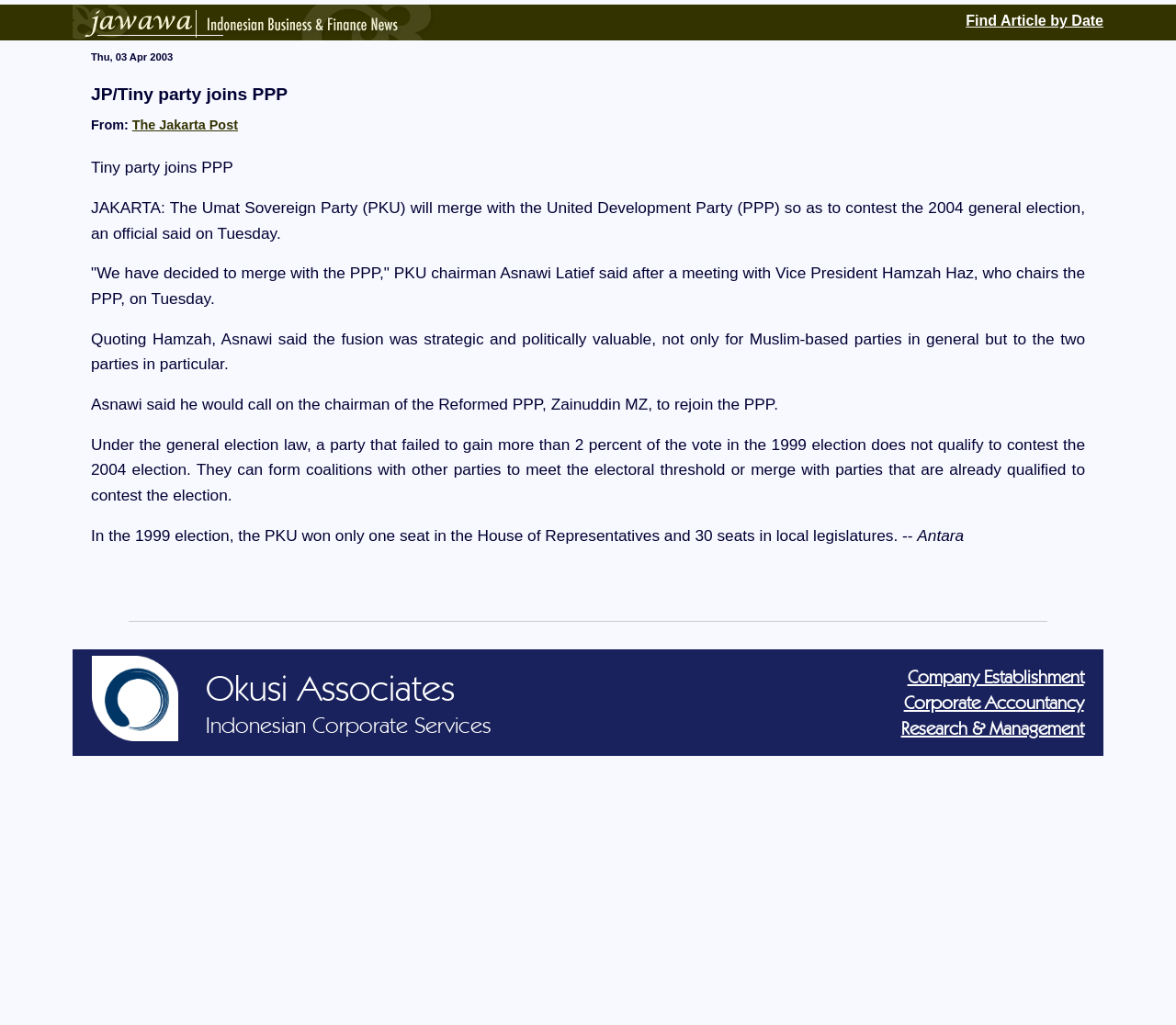What is the minimum percentage of votes required to contest the 2004 election?
Use the image to give a comprehensive and detailed response to the question.

I found the minimum percentage of votes required to contest the 2004 election by reading the article text which mentions 'Under the general election law, a party that failed to gain more than 2 percent of the vote in the 1999 election does not qualify to contest the 2004 election...'.